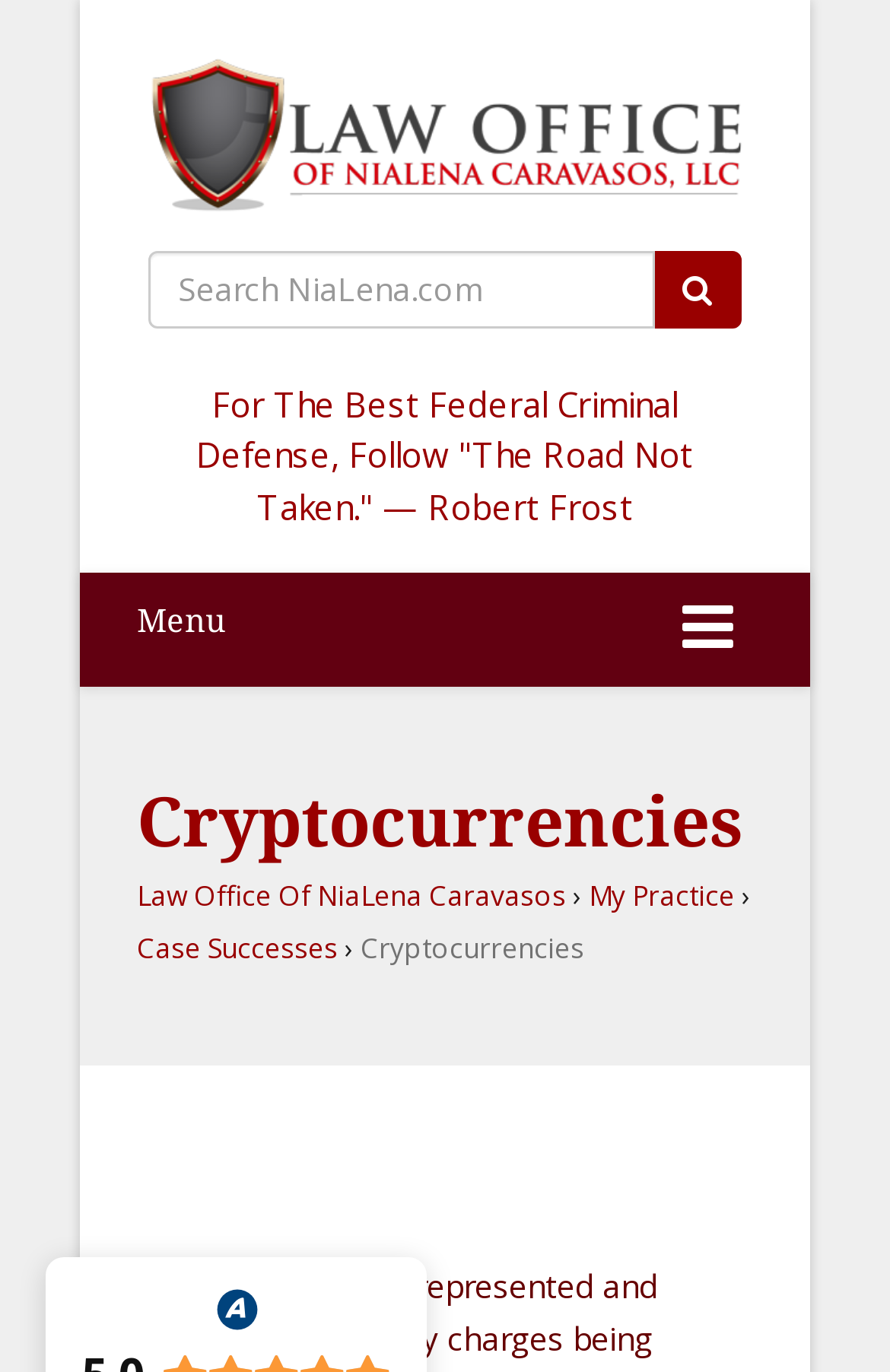How many links are there in the top navigation menu?
Please provide an in-depth and detailed response to the question.

I found the answer by looking at the top navigation menu and counting the number of link elements, which are 'Law Office Of NiaLena Caravasos', 'My Practice', and 'Case Successes'.